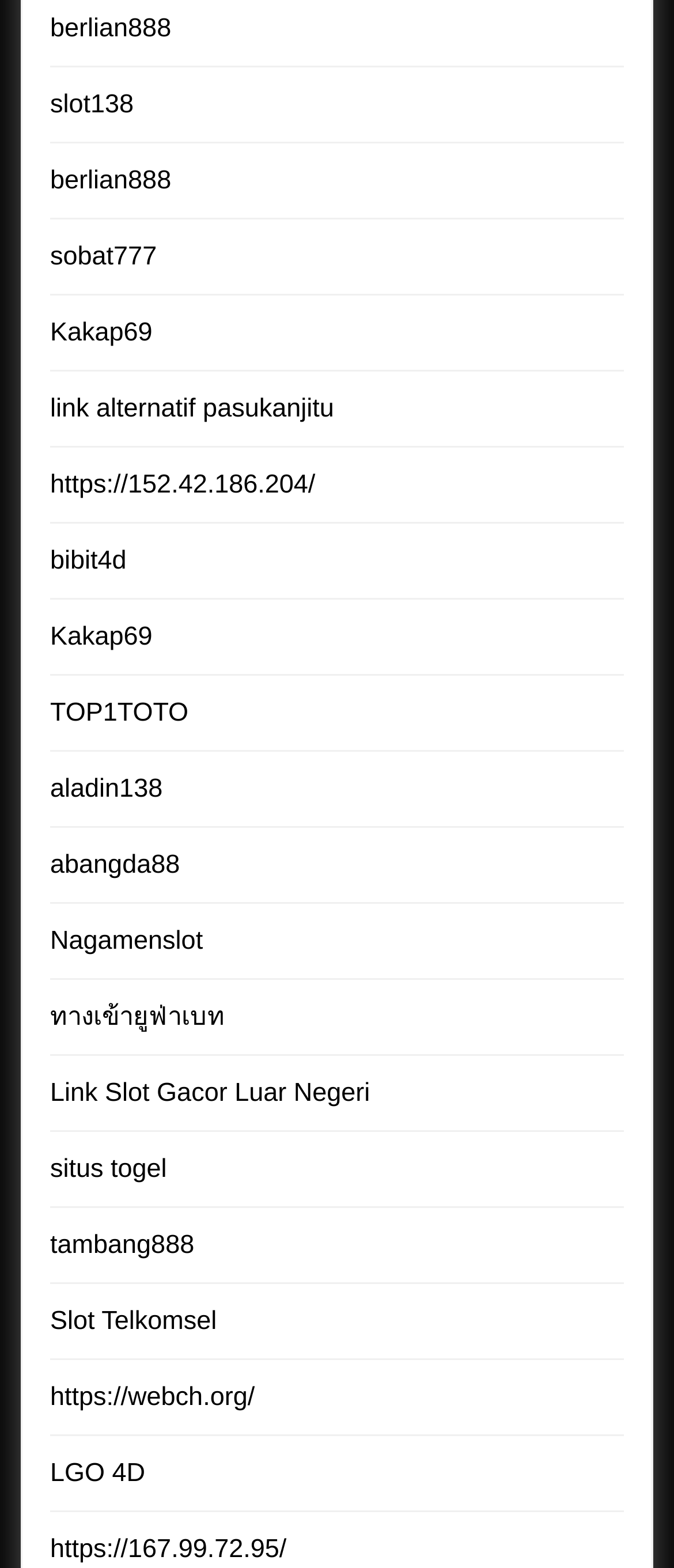Reply to the question with a single word or phrase:
How many links have URLs starting with 'https://'?

3